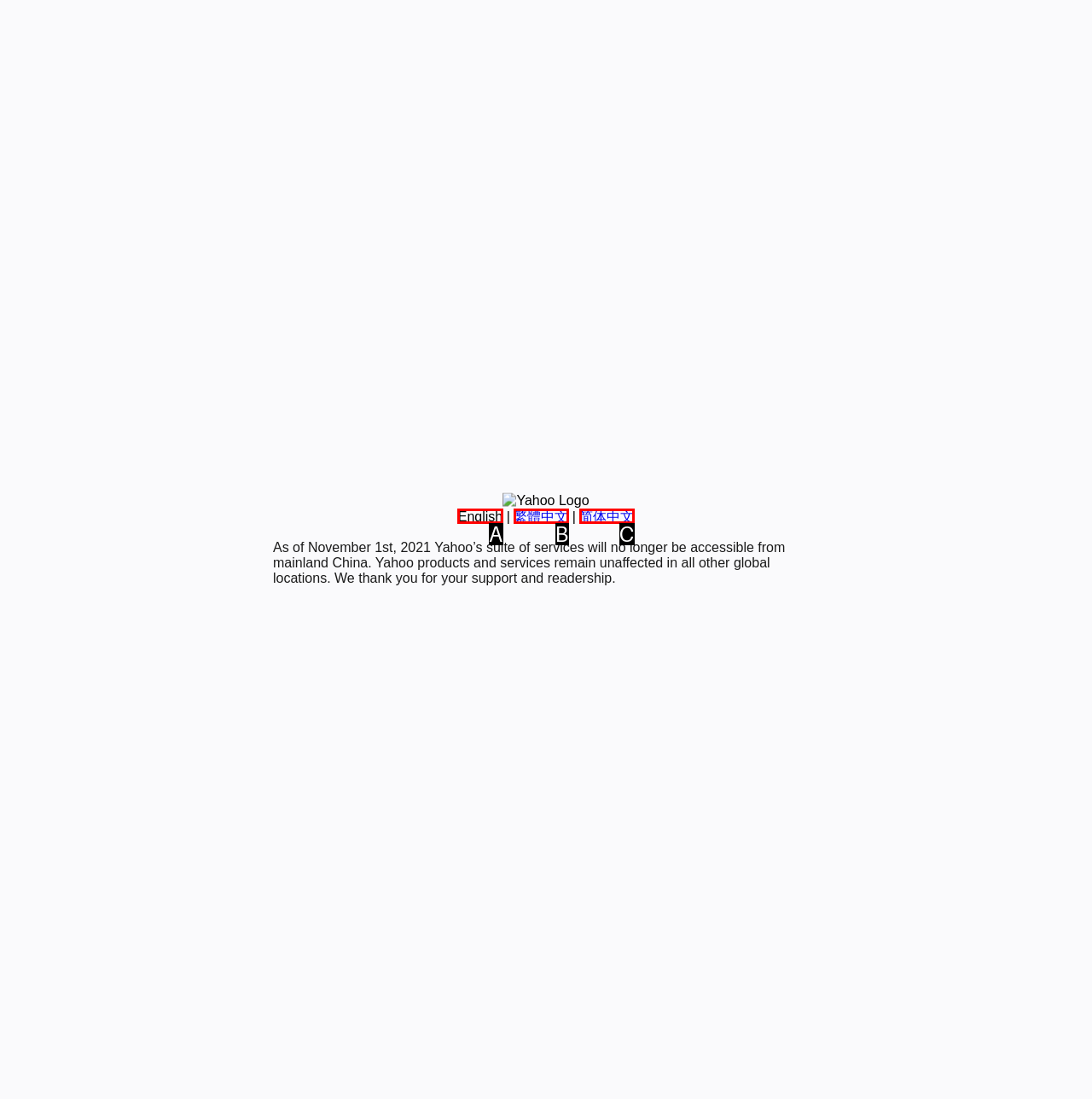Given the description: About us, pick the option that matches best and answer with the corresponding letter directly.

None